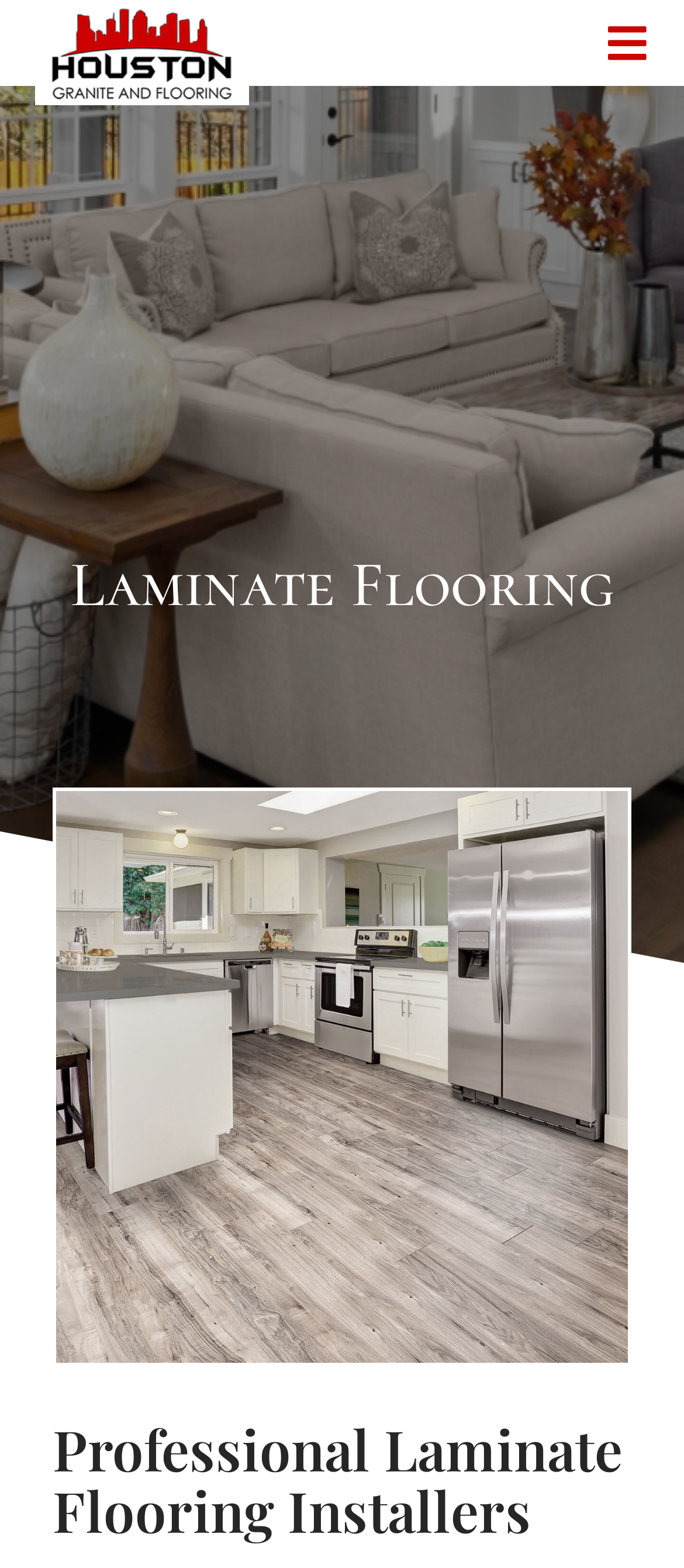Identify the bounding box coordinates for the UI element described as follows: "Contact Us". Ensure the coordinates are four float numbers between 0 and 1, formatted as [left, top, right, bottom].

[0.0, 0.498, 1.0, 0.57]